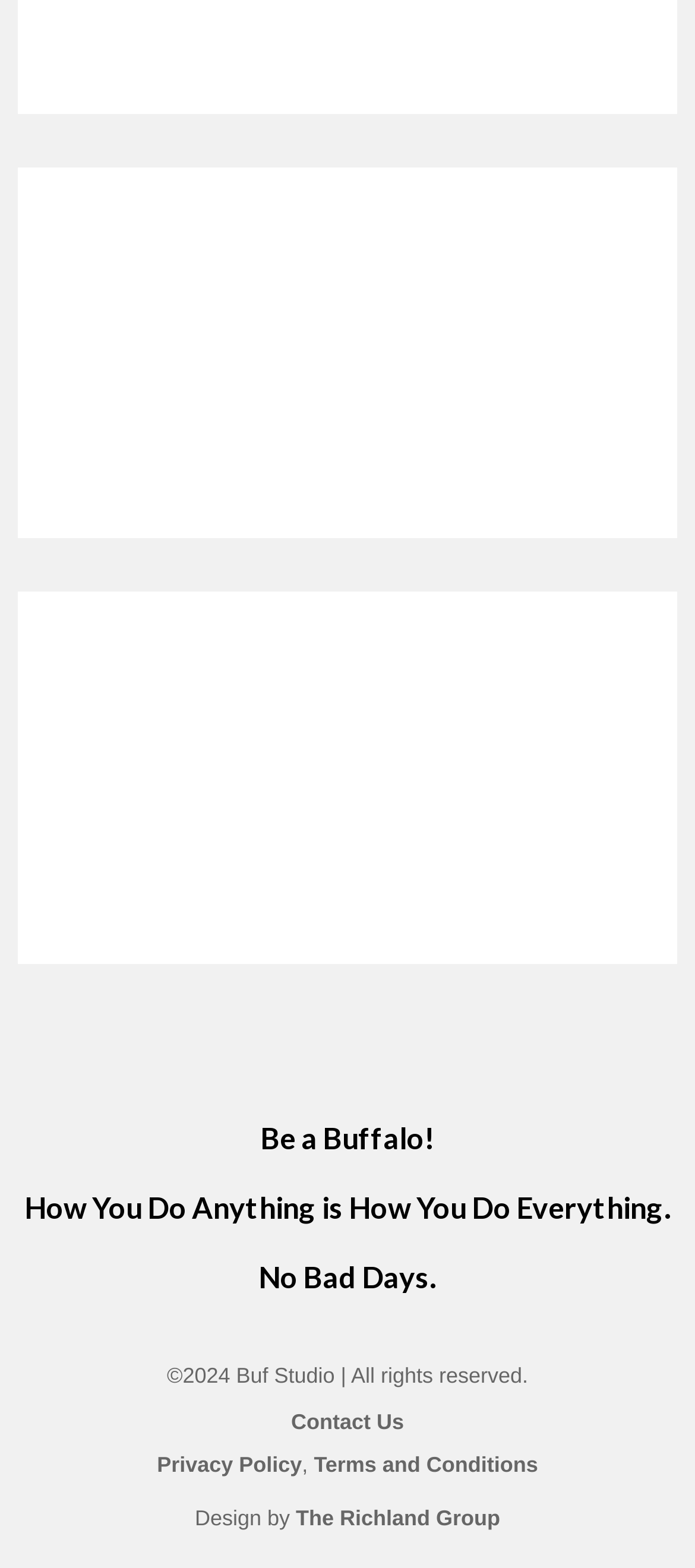How many links are in the footer section?
From the image, respond using a single word or phrase.

4